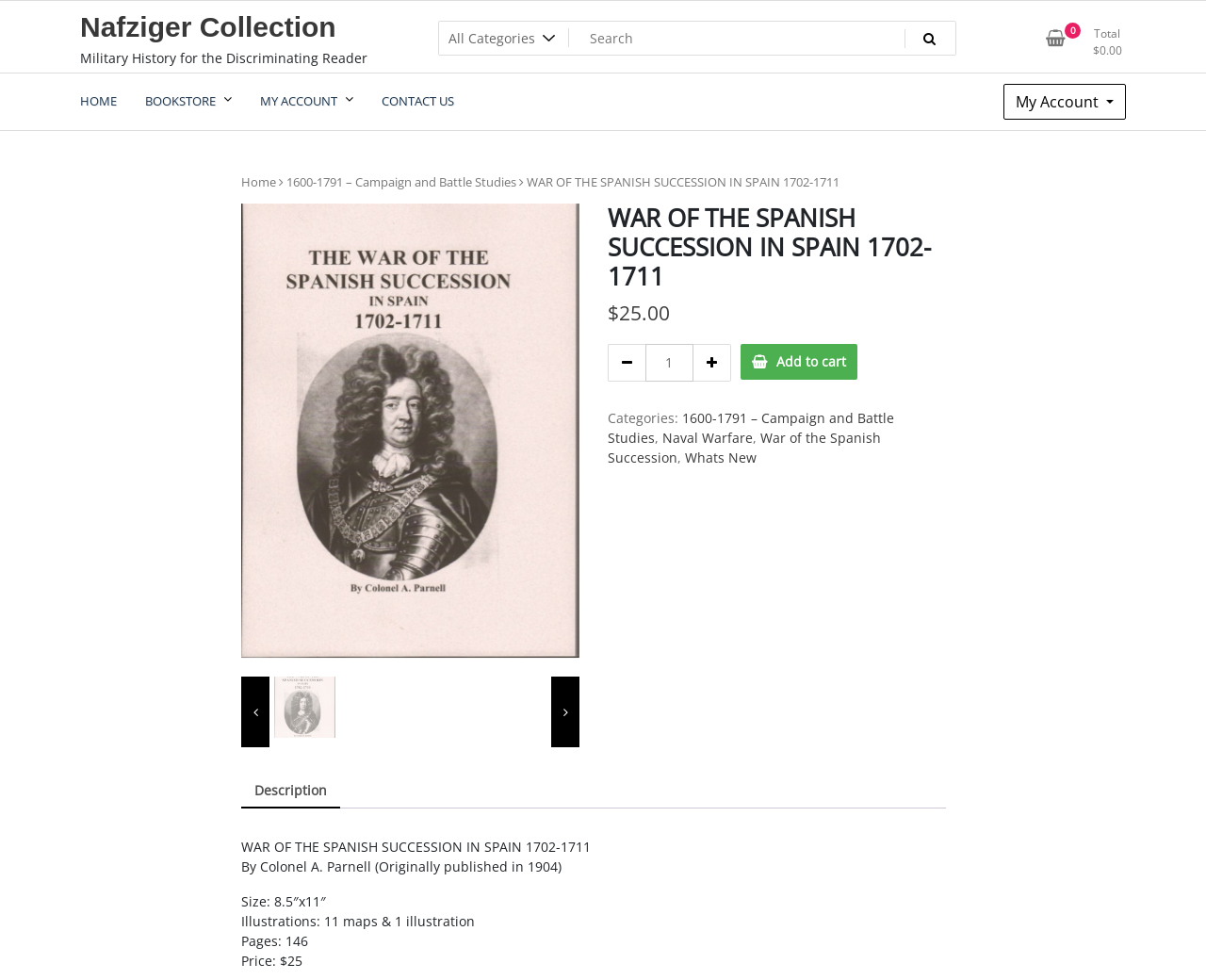How many illustrations are in this book?
Answer the question with as much detail as possible.

I found the number of illustrations by looking at the product details section, where it says 'Illustrations: 11 maps & 1 illustration'.